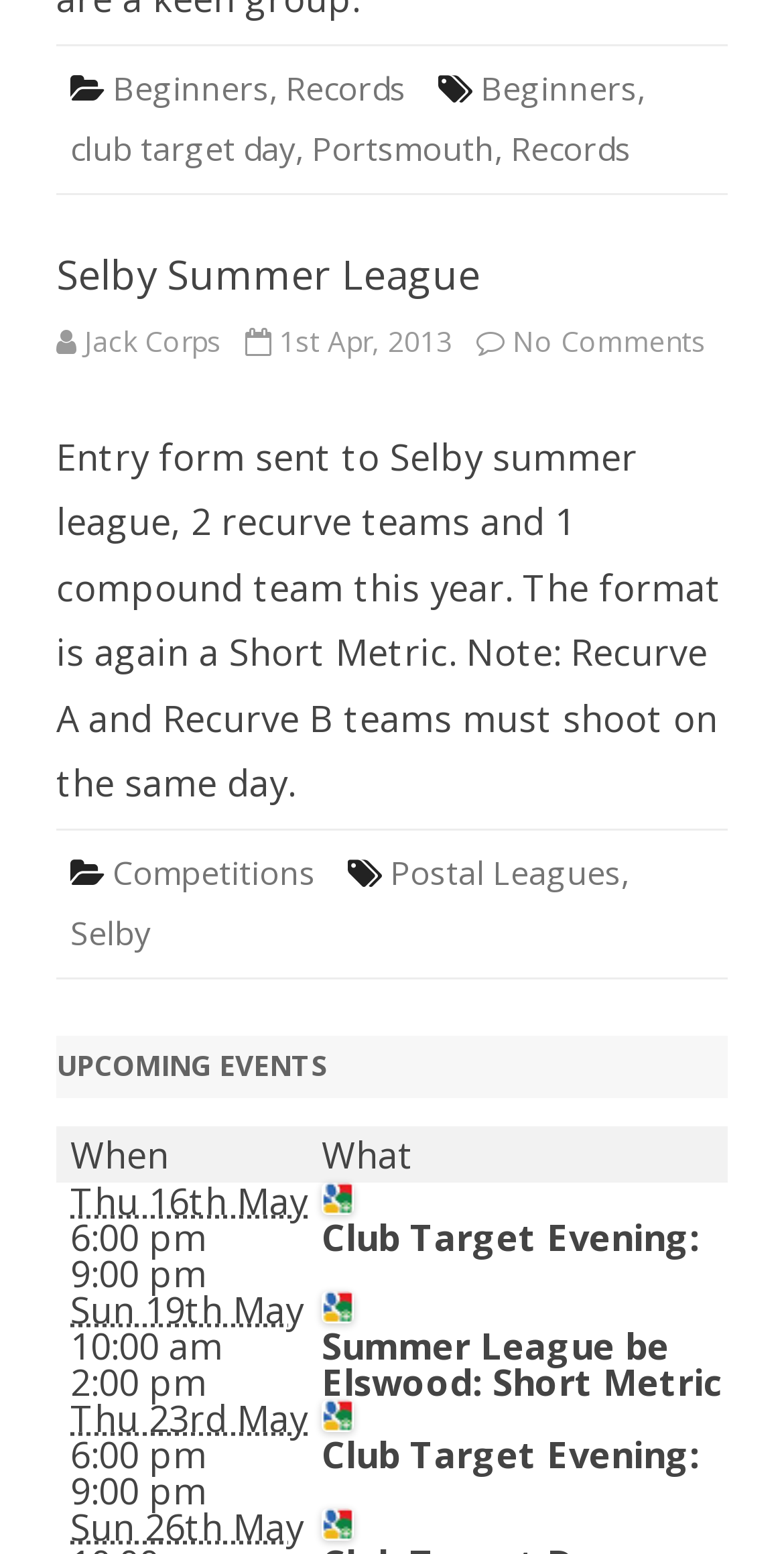What is the date of the Club Target Evening event?
Please provide a comprehensive answer based on the information in the image.

The date of the Club Target Evening event can be found in the table listing the upcoming events, which shows 'Thu 16th May 6:00 pm 9:00 pm' as the date and time of the event.